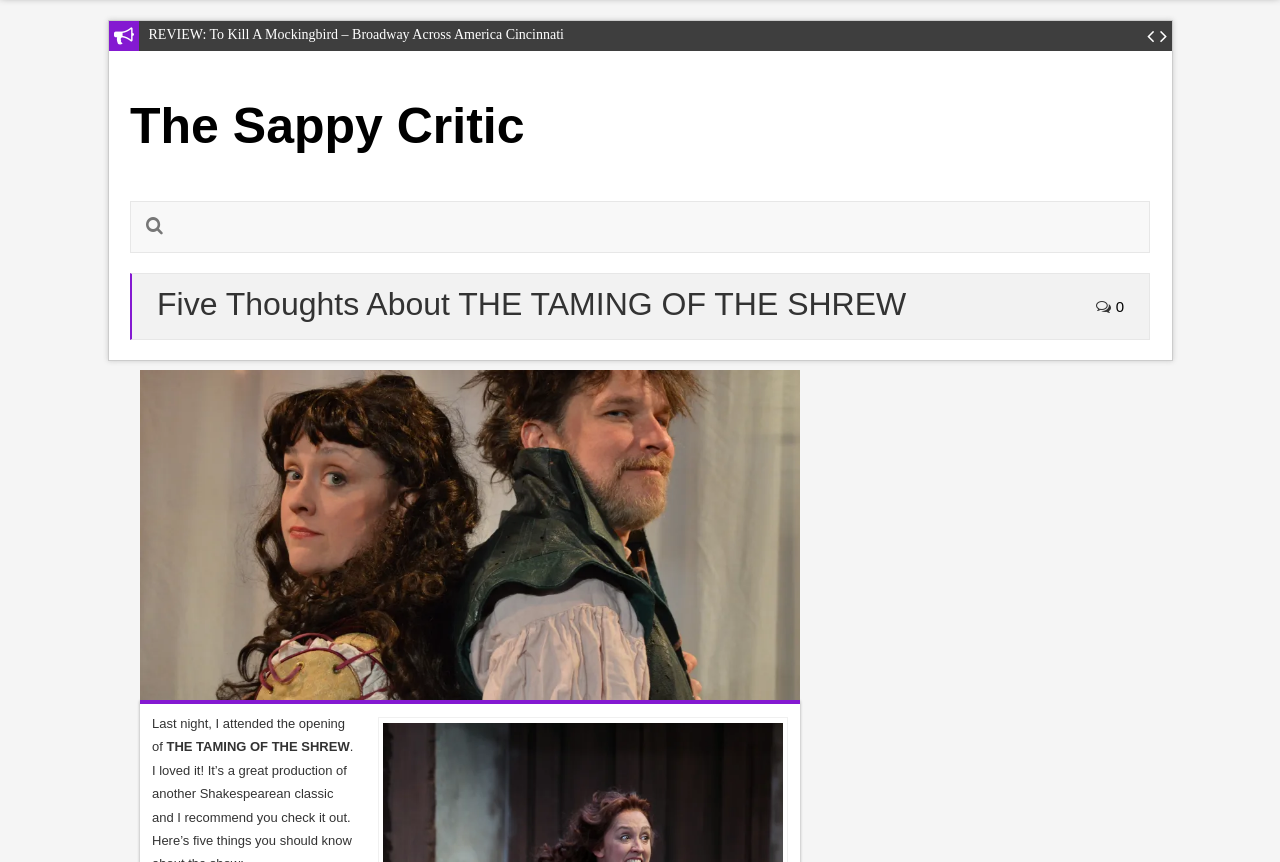Present a detailed account of what is displayed on the webpage.

The webpage is about a review of the play "THE TAMING OF THE SHREW". At the top, there are three links: one to a review of "To Kill A Mockingbird", one to "The Sappy Critic", and a third link with a Facebook icon. Below these links, there is a heading that reads "Five Thoughts About THE TAMING OF THE SHREW". 

To the right of the heading, there is a small link with the text "0". The main content of the webpage starts below the heading, with a paragraph of text that begins "Last night, I attended the opening of THE TAMING OF THE SHREW". The text is positioned near the top-left of the page.